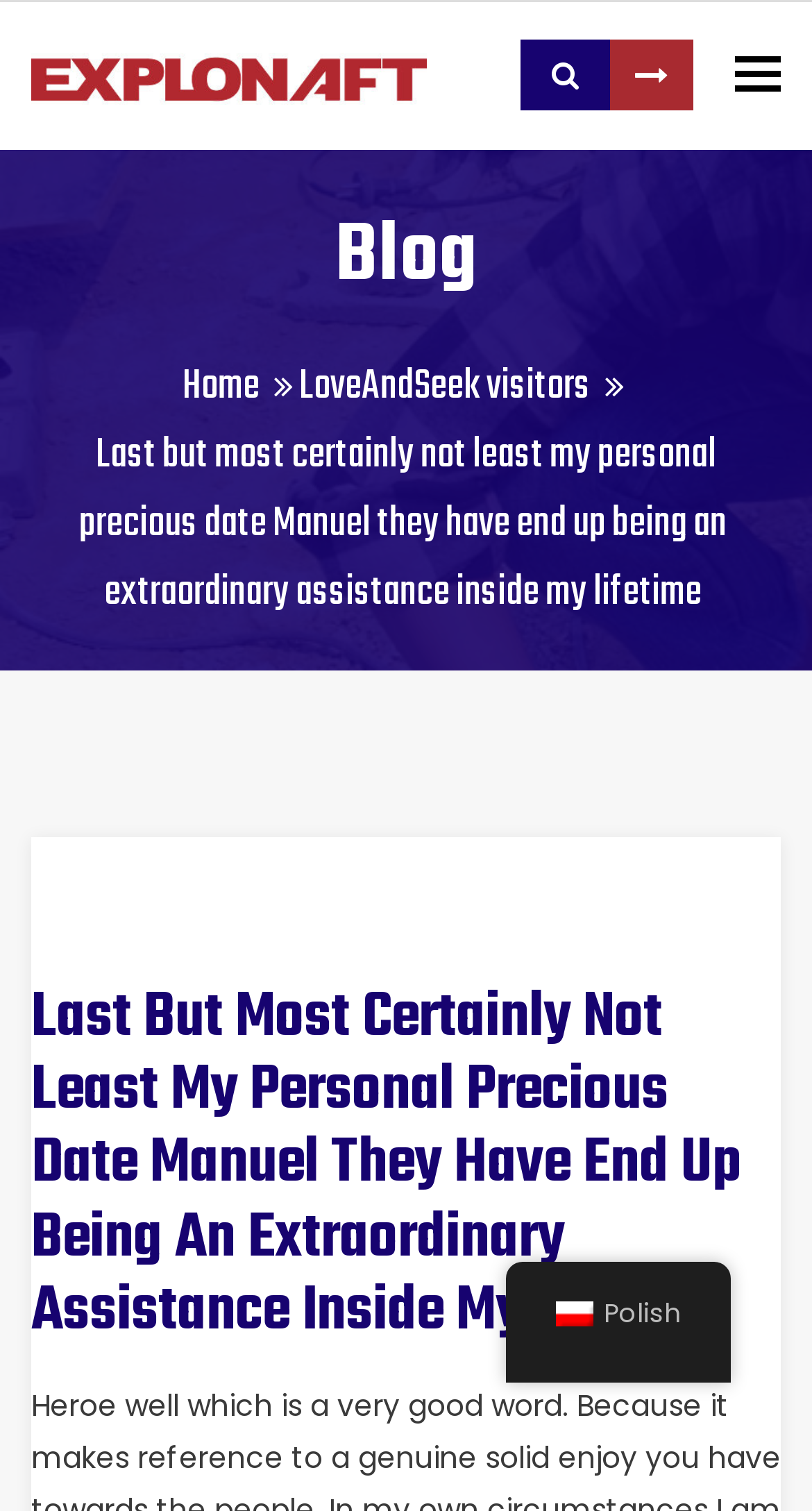Create an in-depth description of the webpage, covering main sections.

The webpage appears to be a personal blog or article page. At the top-left corner, there is a logo or icon representing the website "explonaft.com.pl" with a link to the website. 

Below the logo, there is a navigation menu with a "Toggle navigation" button at the top-right corner. The menu is divided into two sections. The first section has a "Blog" heading, followed by links to "Home" and "LoveAndSeek visitors". The second section has a long title or paragraph that reads "Last but most certainly not least my personal precious date Manuel they have end up being an extraordinary assistance inside my lifetime". 

On the right side of the navigation menu, there are two links: one with a font awesome icon and another that says "ZADAJ NAM PYTANIE" (which translates to "ASK US A QUESTION" in Polish). 

The main content of the webpage is a long article or blog post with the same title as the navigation menu section, "Last But Most Certainly Not Least My Personal Precious Date Manuel They Have End Up Being An Extraordinary Assistance Inside My Lifetime". 

At the bottom-right corner, there is a language selection link "pl_PL Polish" with a Polish flag icon.